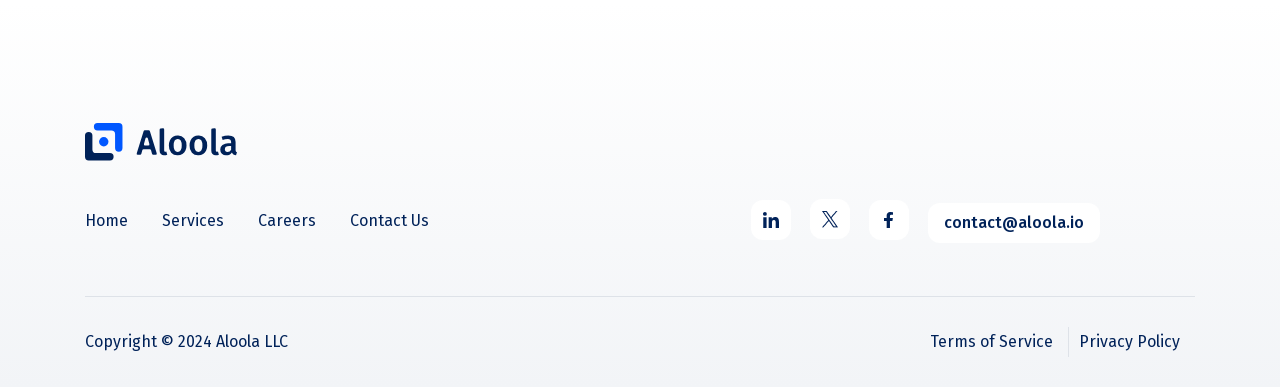What is the year of copyright?
Examine the image and provide an in-depth answer to the question.

I found the year of copyright '2024' in the footer section of the webpage, specifically in the link element with the text 'Copyright © 2024 Aloola LLC'.